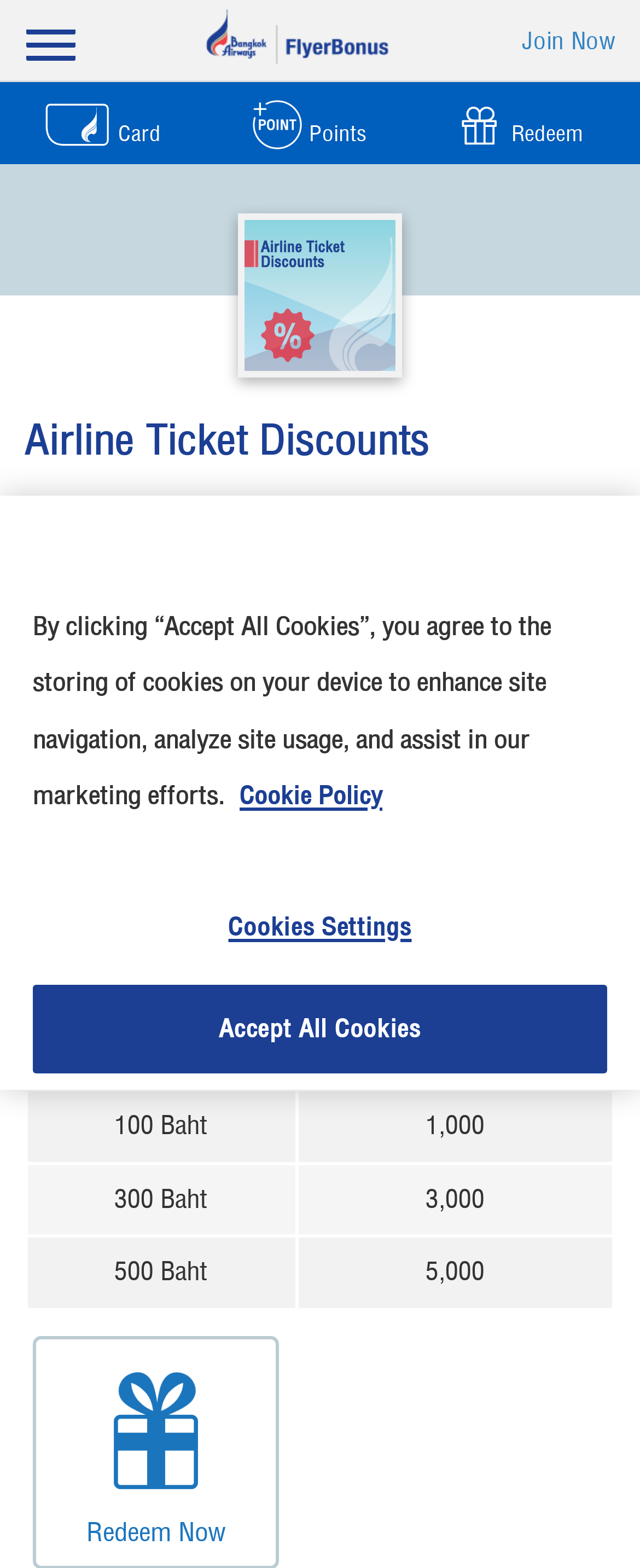What is the point value for a 100 Baht discount?
Please provide a single word or phrase as the answer based on the screenshot.

1,000